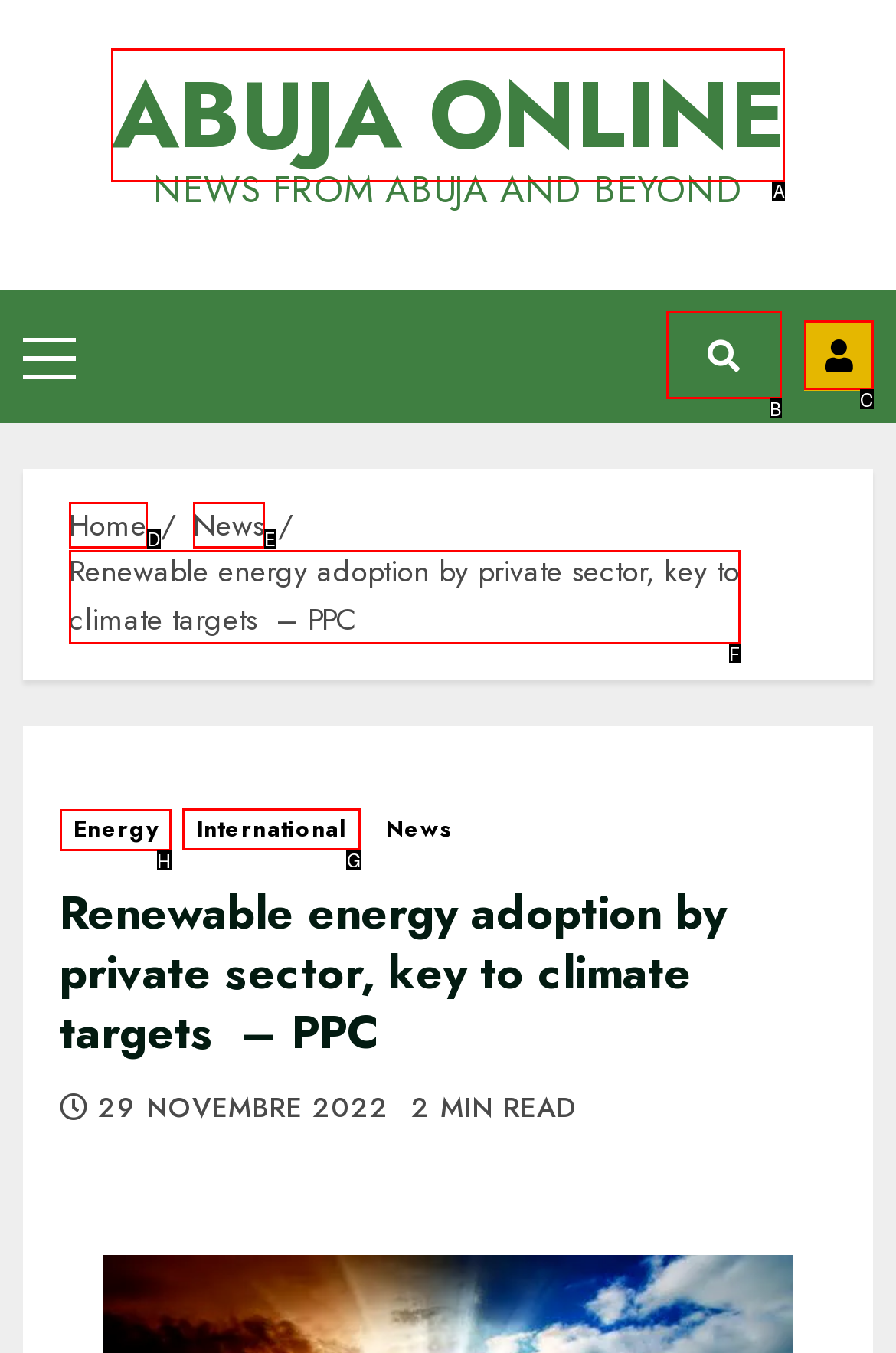Select the correct UI element to complete the task: read energy news
Please provide the letter of the chosen option.

H